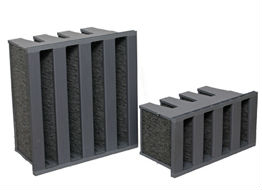Please respond in a single word or phrase: 
Where are the Active Carbon V-Compact Filters typically used?

Hospitals and industrial settings